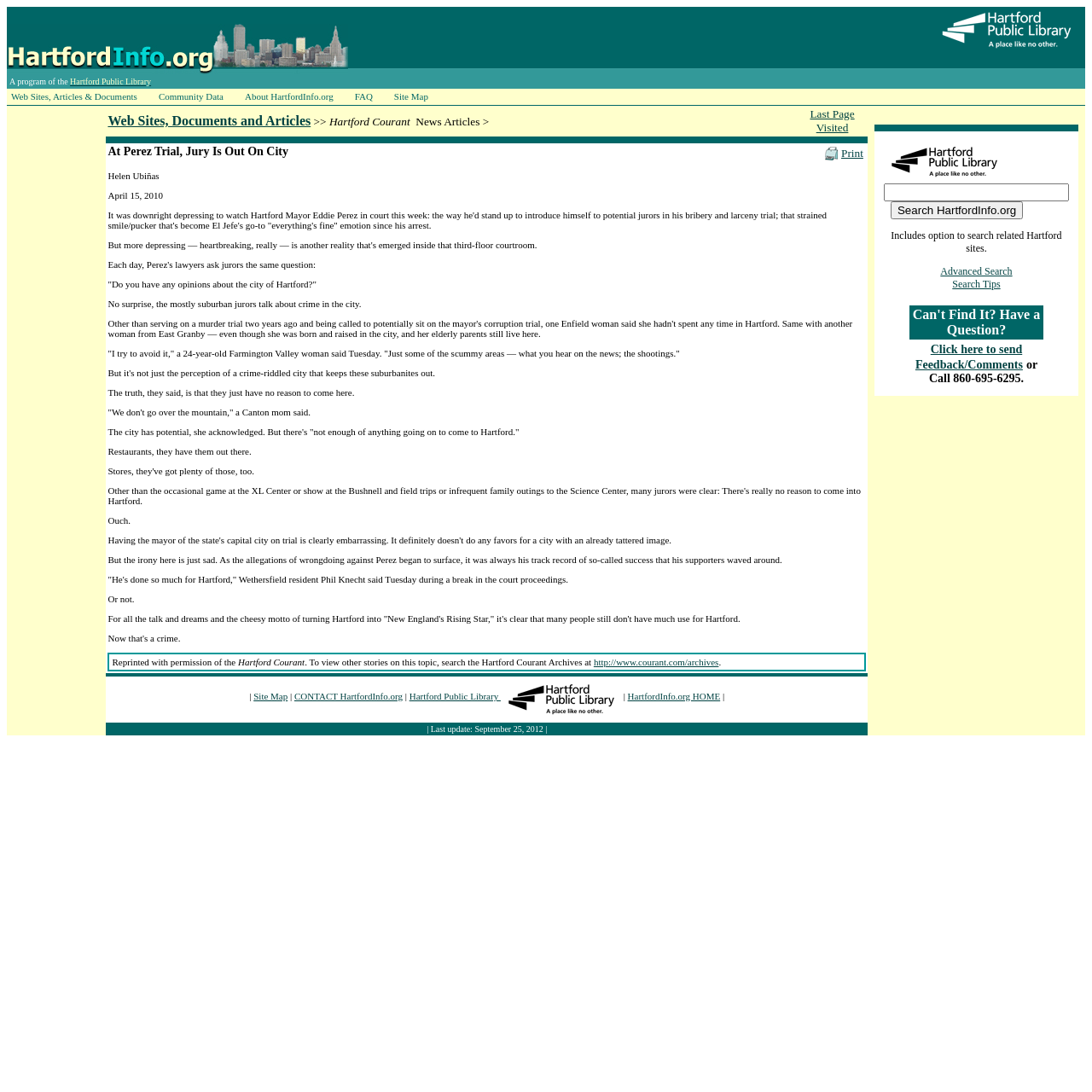Please find the bounding box for the UI element described by: "Community Data".

[0.141, 0.082, 0.22, 0.095]